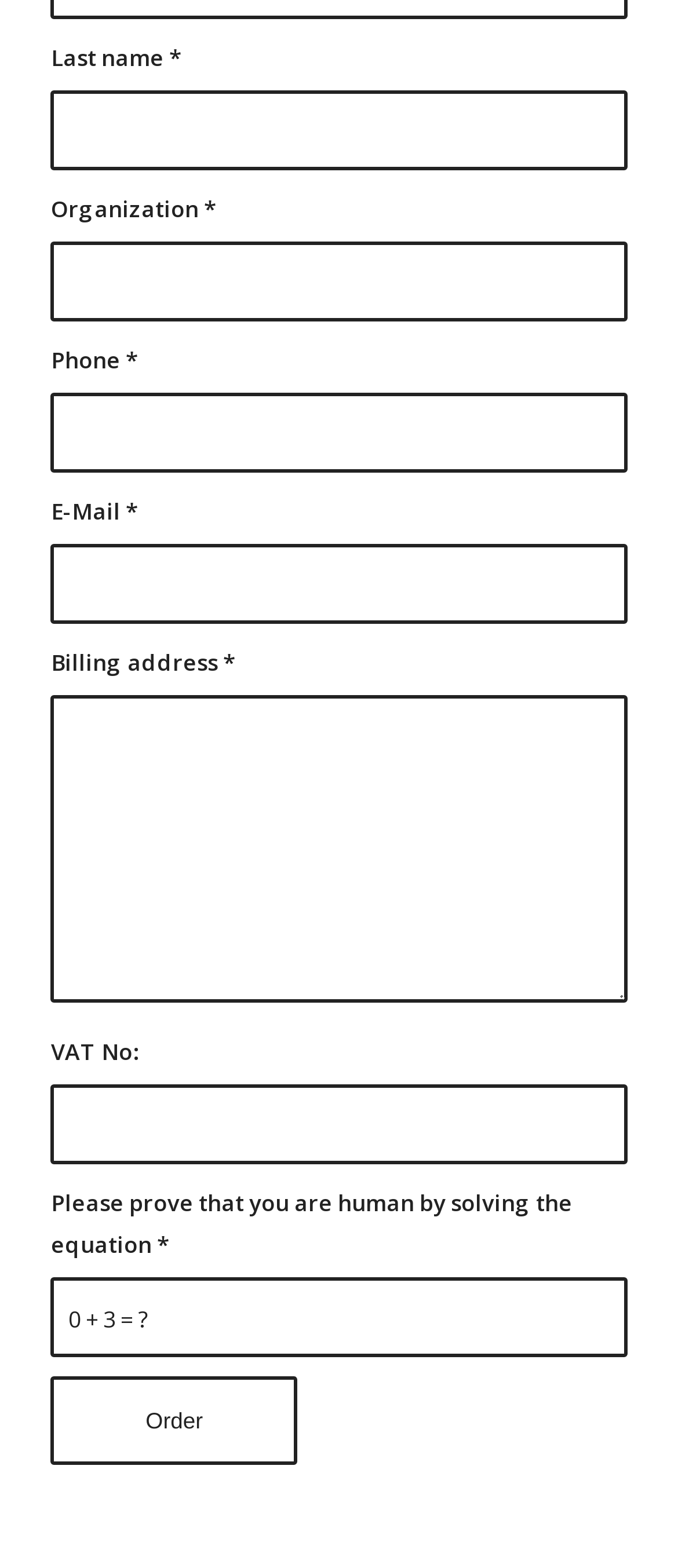Answer the question using only one word or a concise phrase: What is the purpose of the equation at the bottom of the form?

To prove humanity